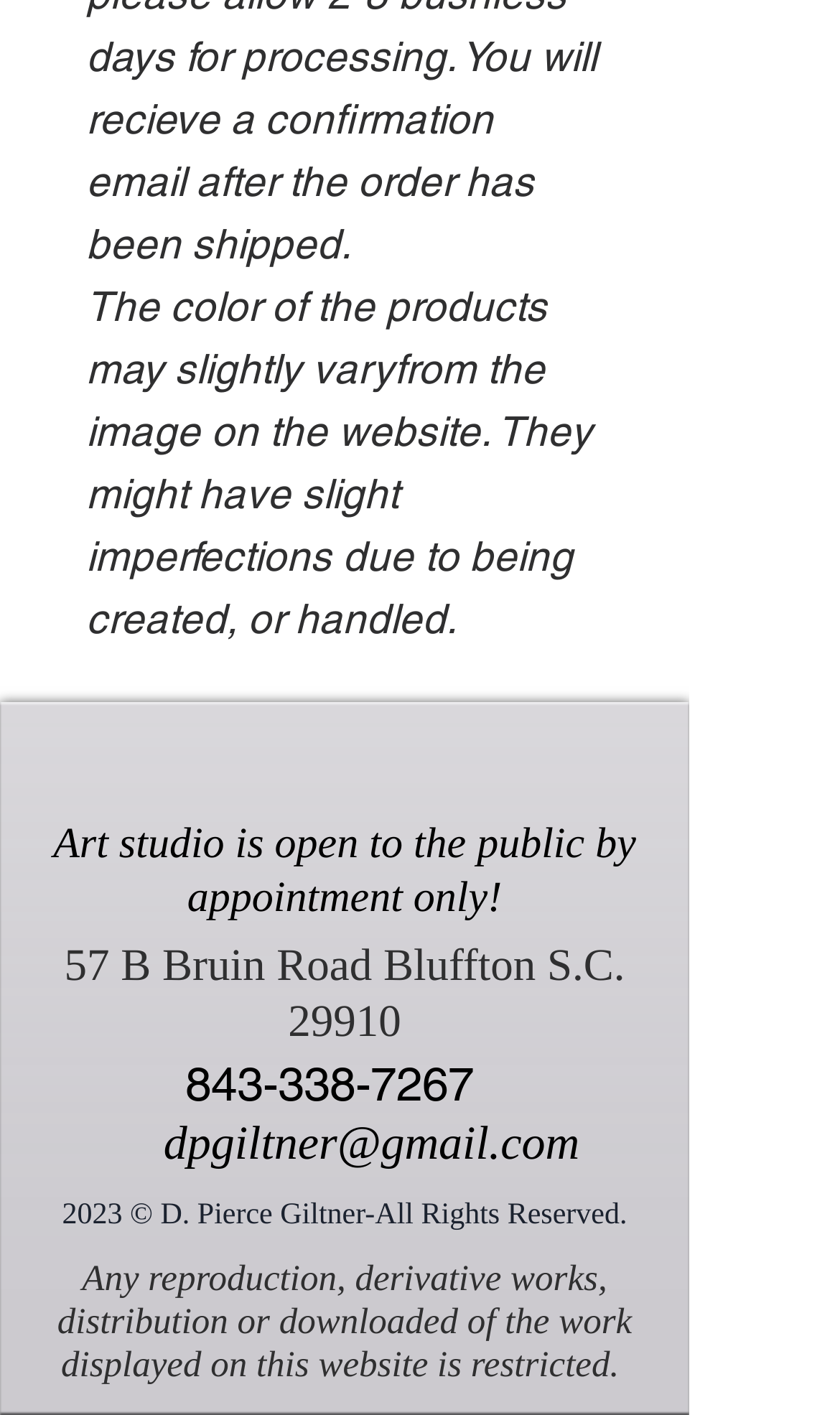Refer to the image and provide an in-depth answer to the question: 
What is the studio's physical address?

The physical address can be found in the middle section of the webpage, where it says '57 B Bruin Road Bluffton S.C. 29910'.